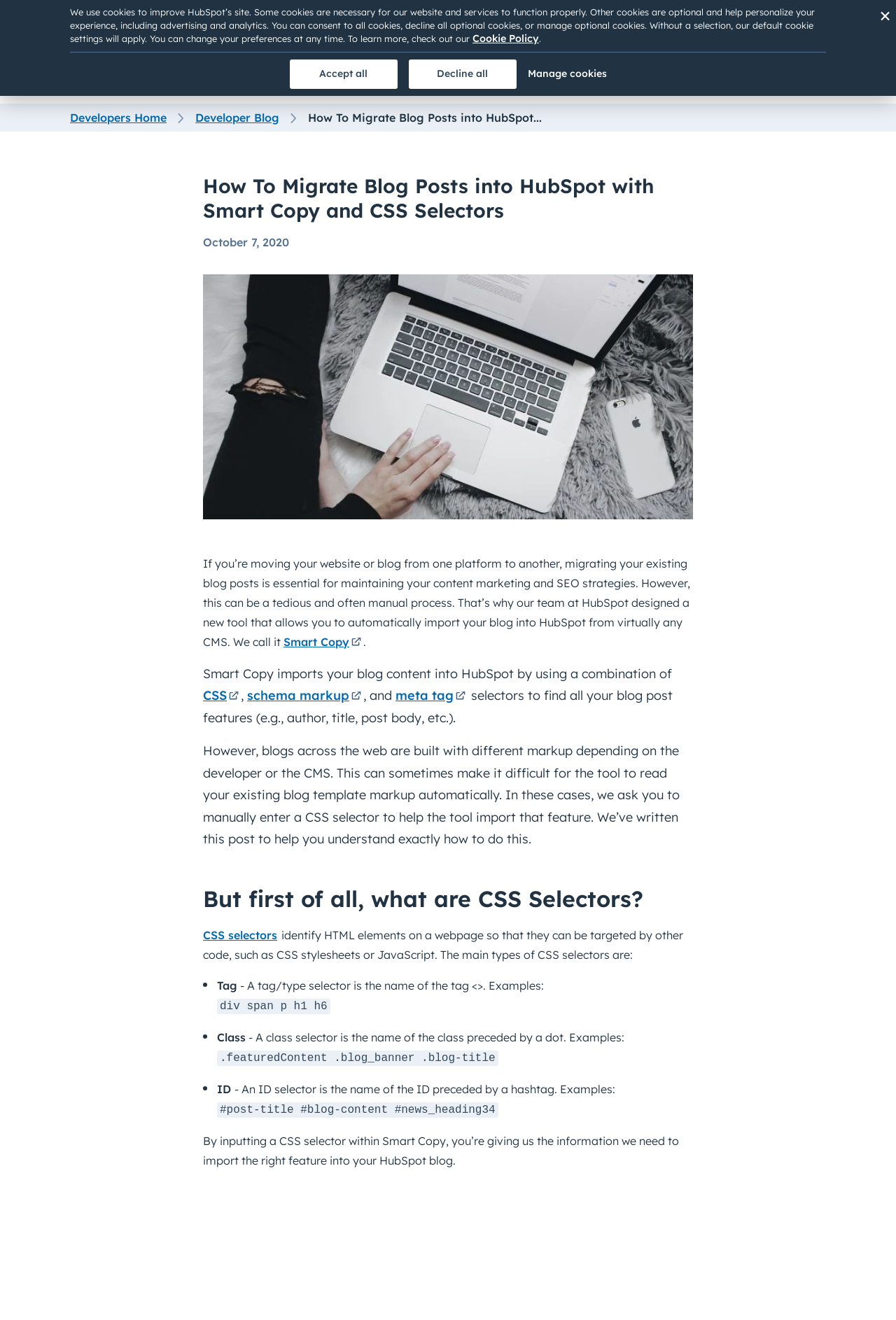What is the purpose of the Smart Copy tool?
Based on the screenshot, respond with a single word or phrase.

Migrate blog posts